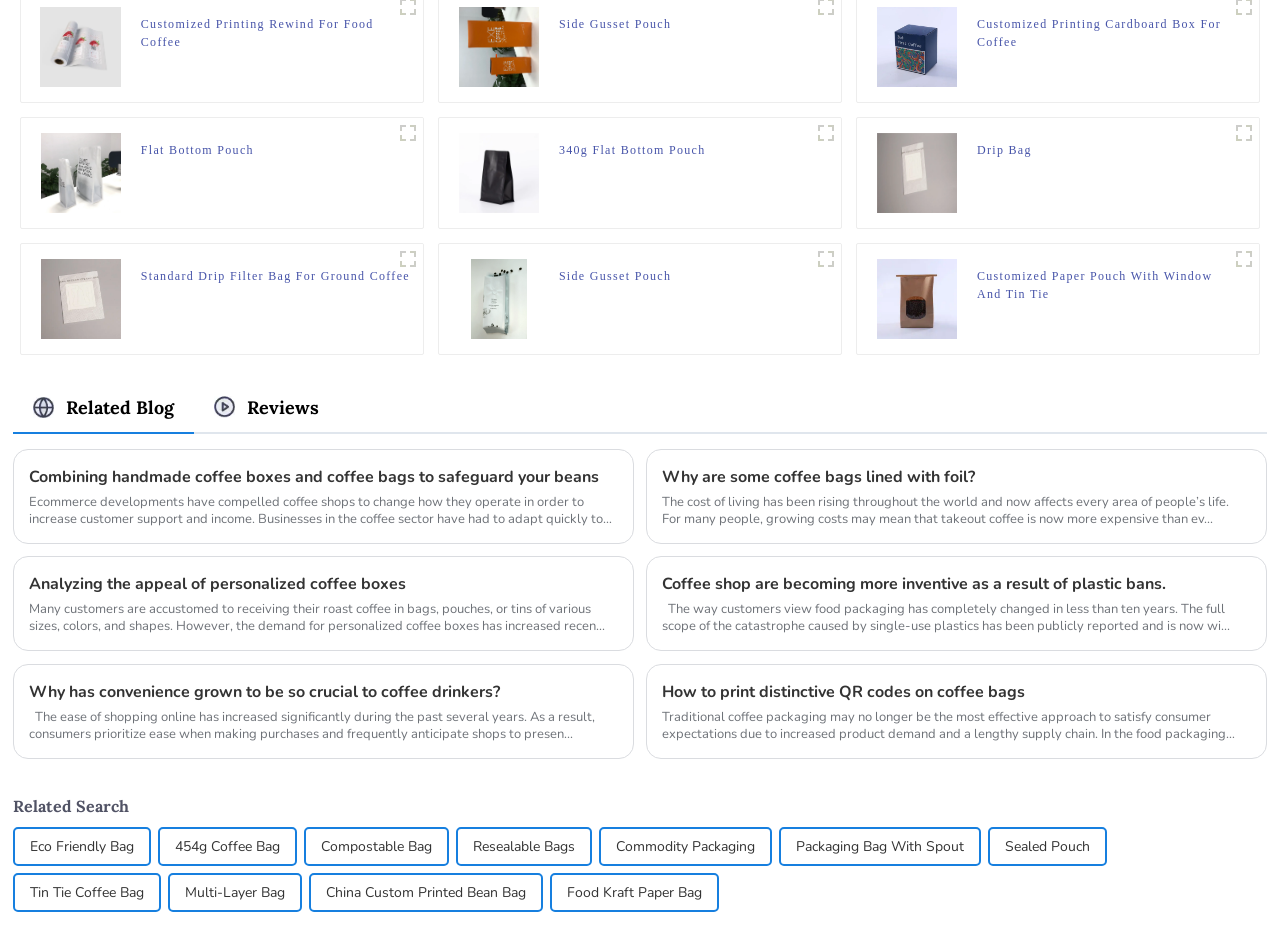Predict the bounding box of the UI element based on the description: "title="340g Flat Bottom Pouch"". The coordinates should be four float numbers between 0 and 1, formatted as [left, top, right, bottom].

[0.358, 0.174, 0.421, 0.191]